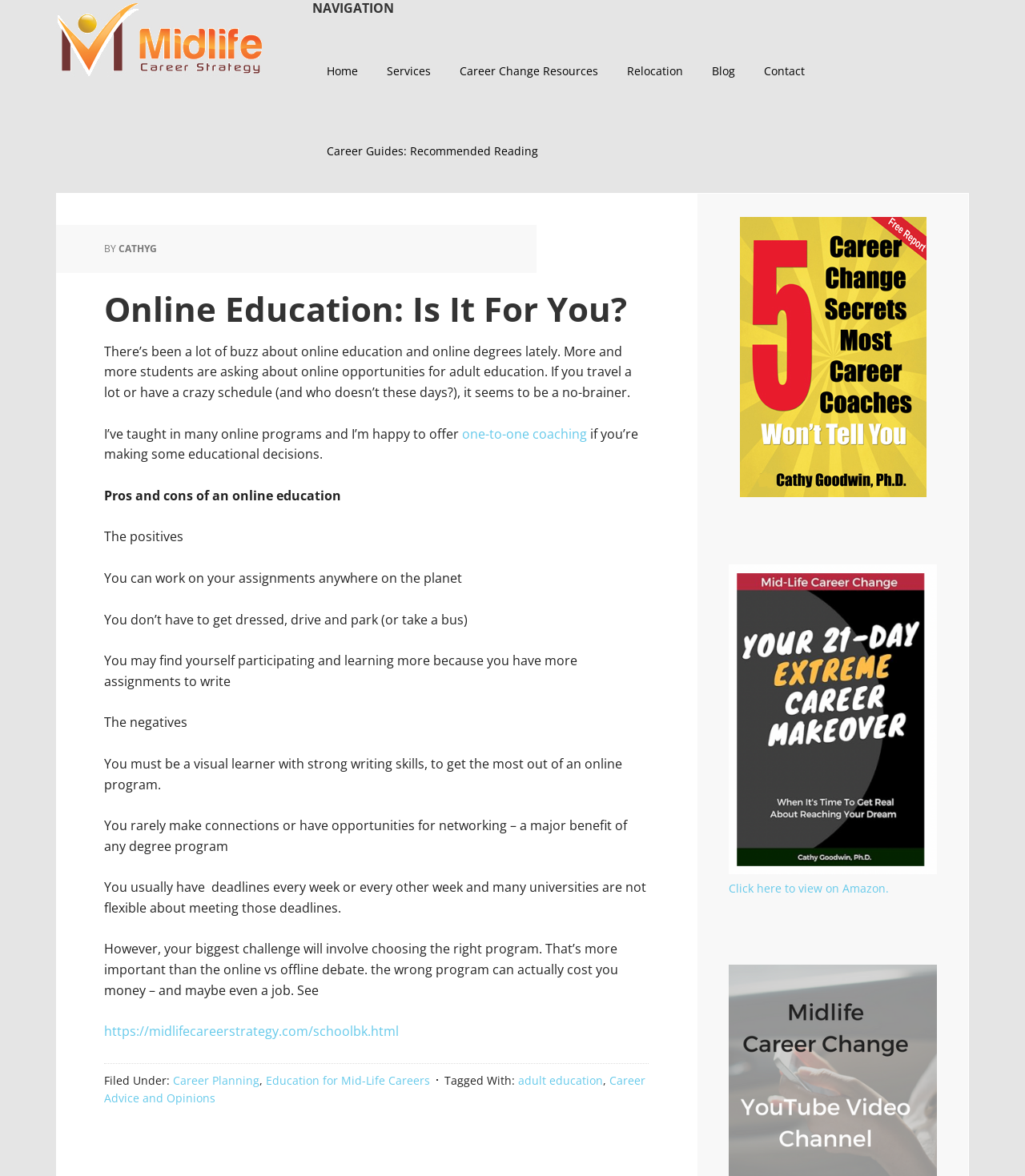Please study the image and answer the question comprehensively:
Who is the author of the article?

The author of the article is mentioned as 'CATHYG' in the header section of the article, specifically in the 'BY' section.